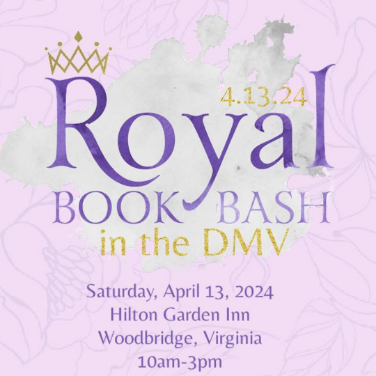Please give a succinct answer using a single word or phrase:
What is the purpose of the event?

Literature and author signings